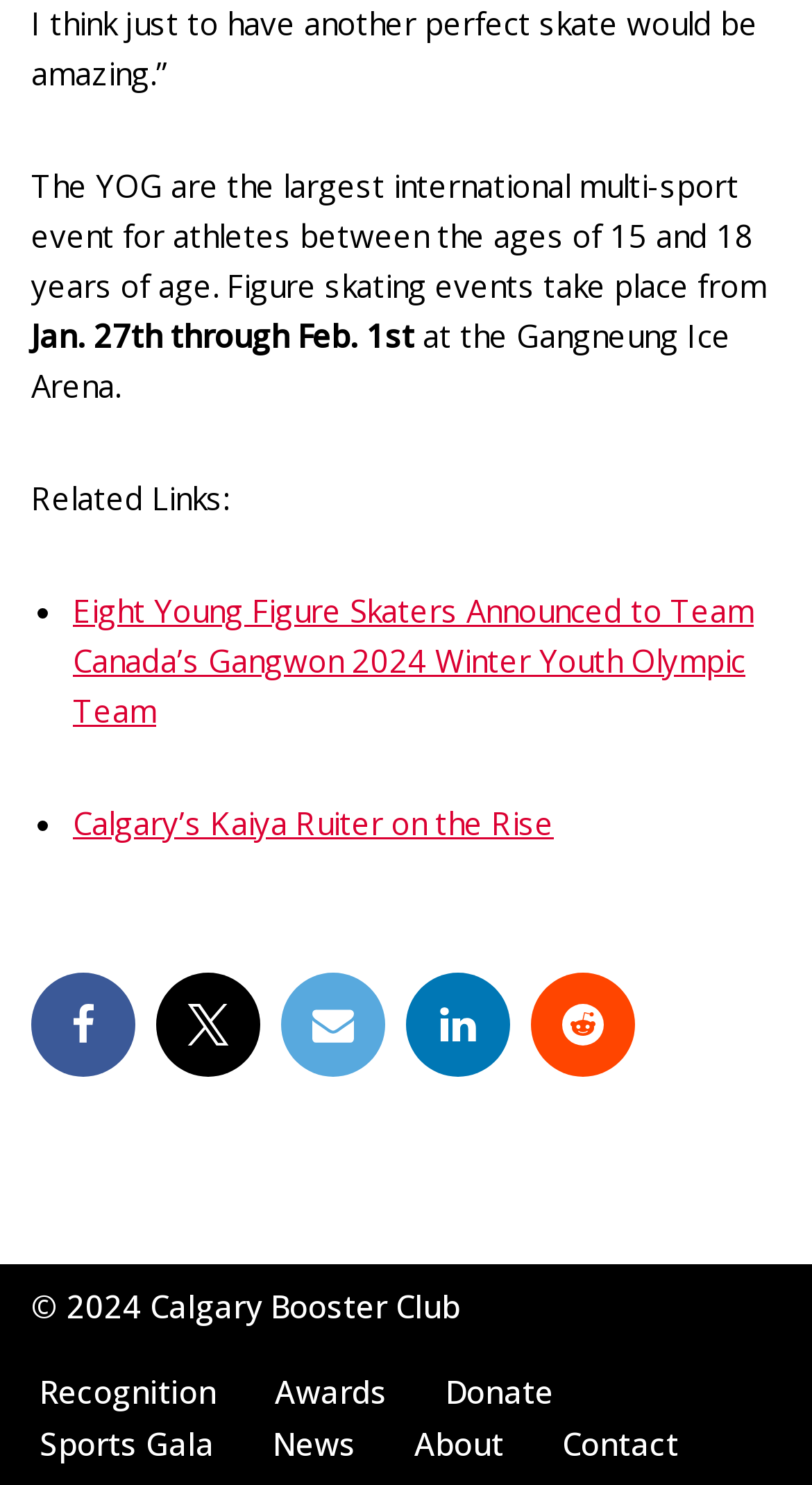What is the year of the copyright?
Provide a detailed and well-explained answer to the question.

I found the copyright information at the bottom of the page, which mentions the year 2024.